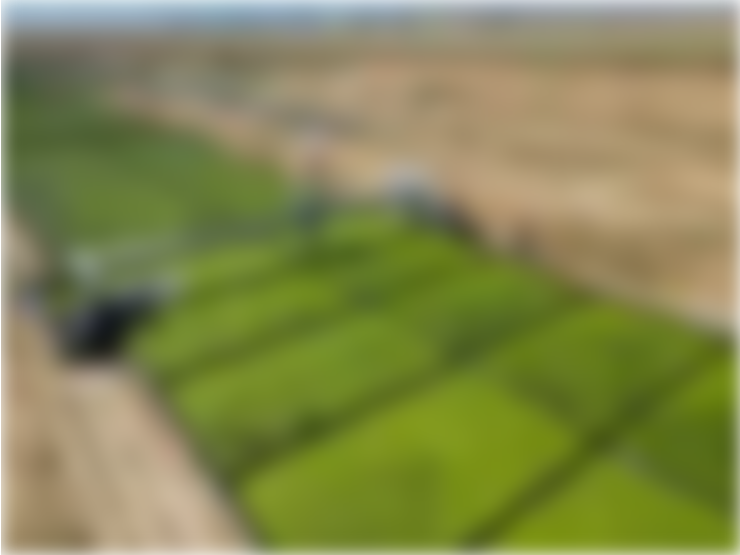What is the goal of this project?
Using the visual information, answer the question in a single word or phrase.

Create nutrient-rich feed for dairy cattle